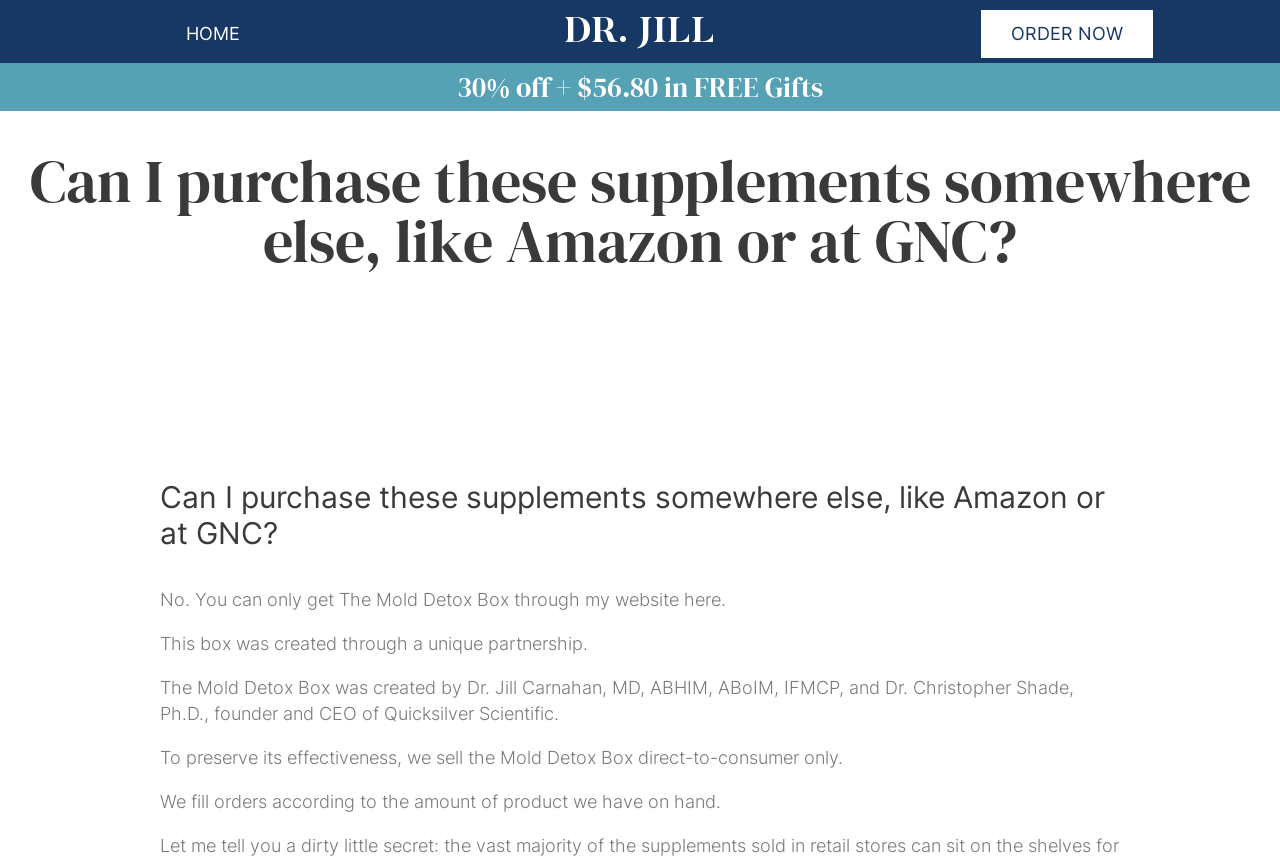What is the discount offered on the Mold Detox Box?
Look at the image and respond to the question as thoroughly as possible.

The webpage displays a heading that mentions a discount of 30% off, along with $56.80 in free gifts. This information is provided in the heading '30% off + $56.80 in FREE Gifts'.